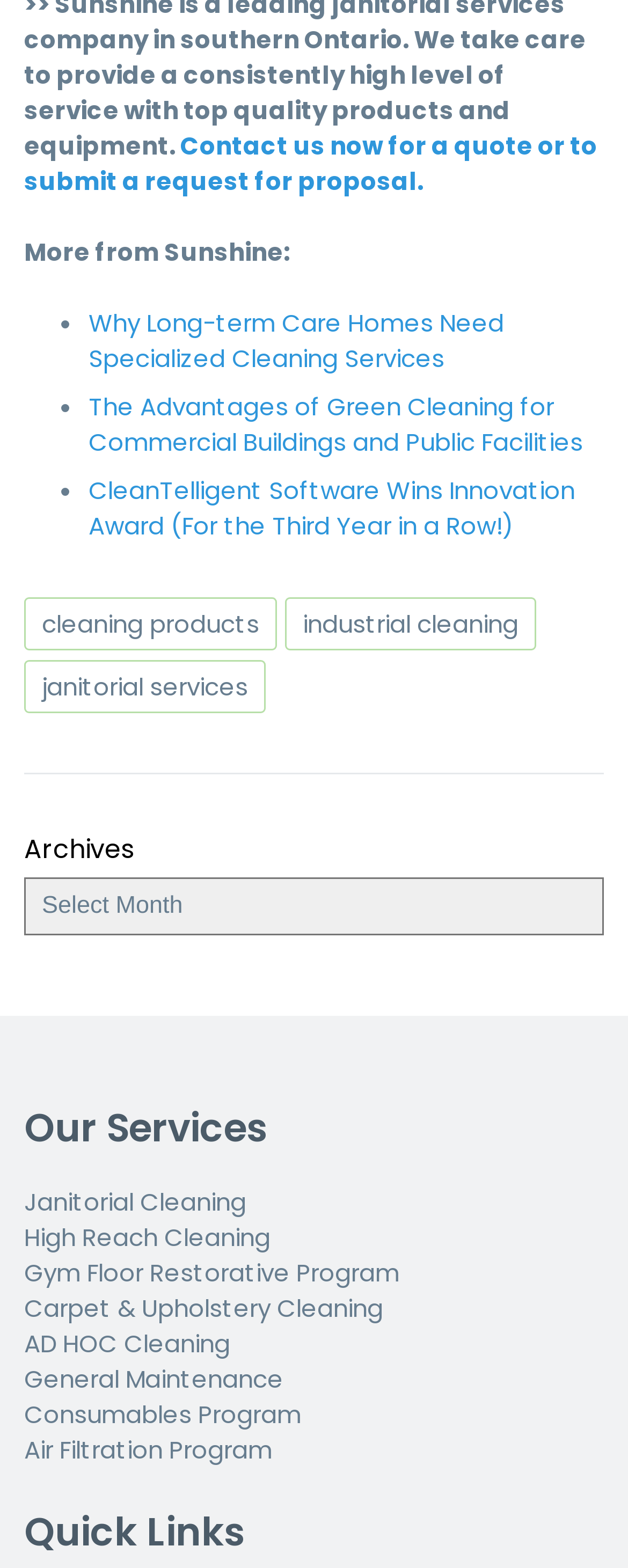Locate the bounding box of the UI element described in the following text: "Gym Floor Restorative Program".

[0.038, 0.801, 0.636, 0.823]